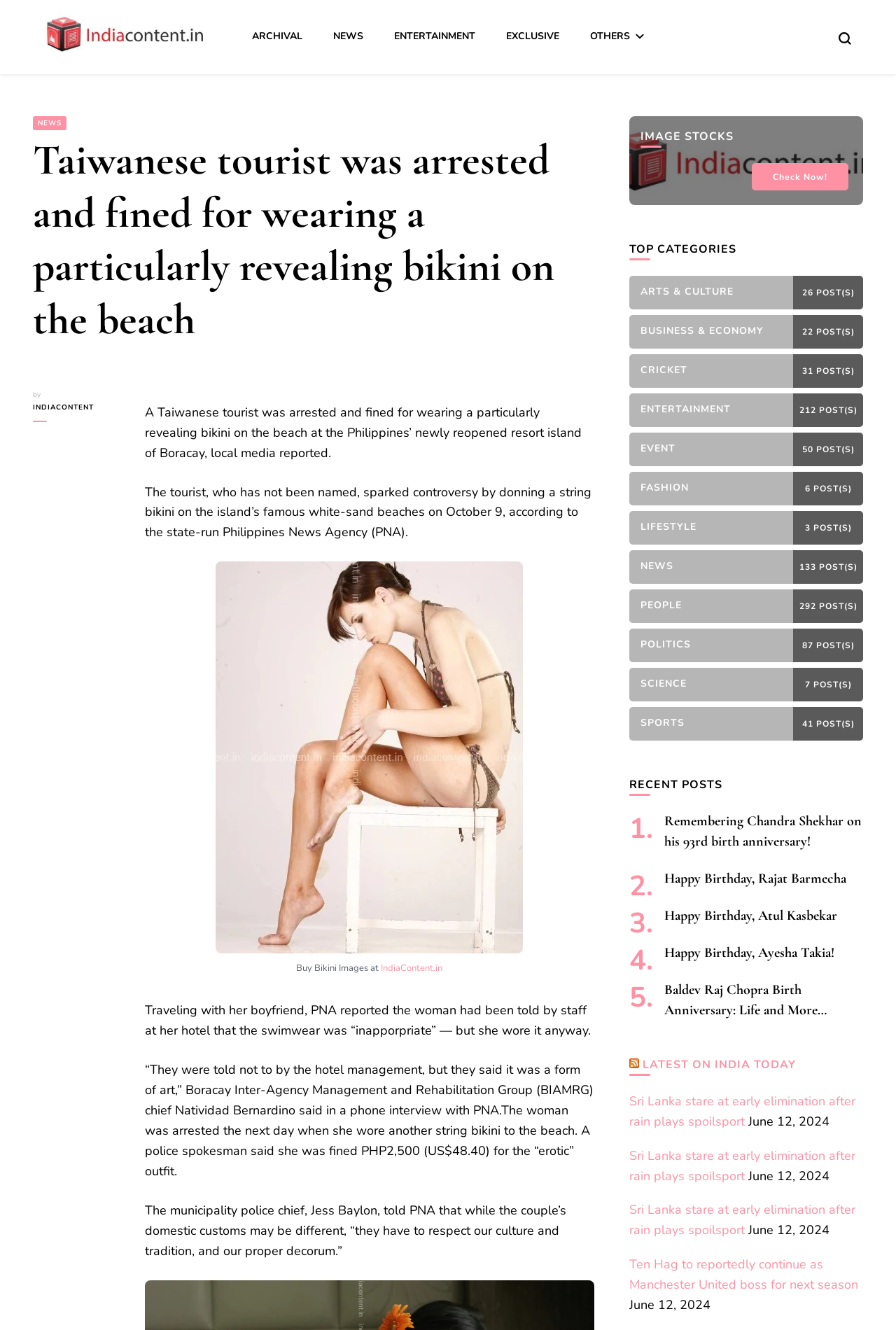What is the fine amount mentioned in the article?
Using the information from the image, give a concise answer in one word or a short phrase.

PHP2,500 (US$48.40)